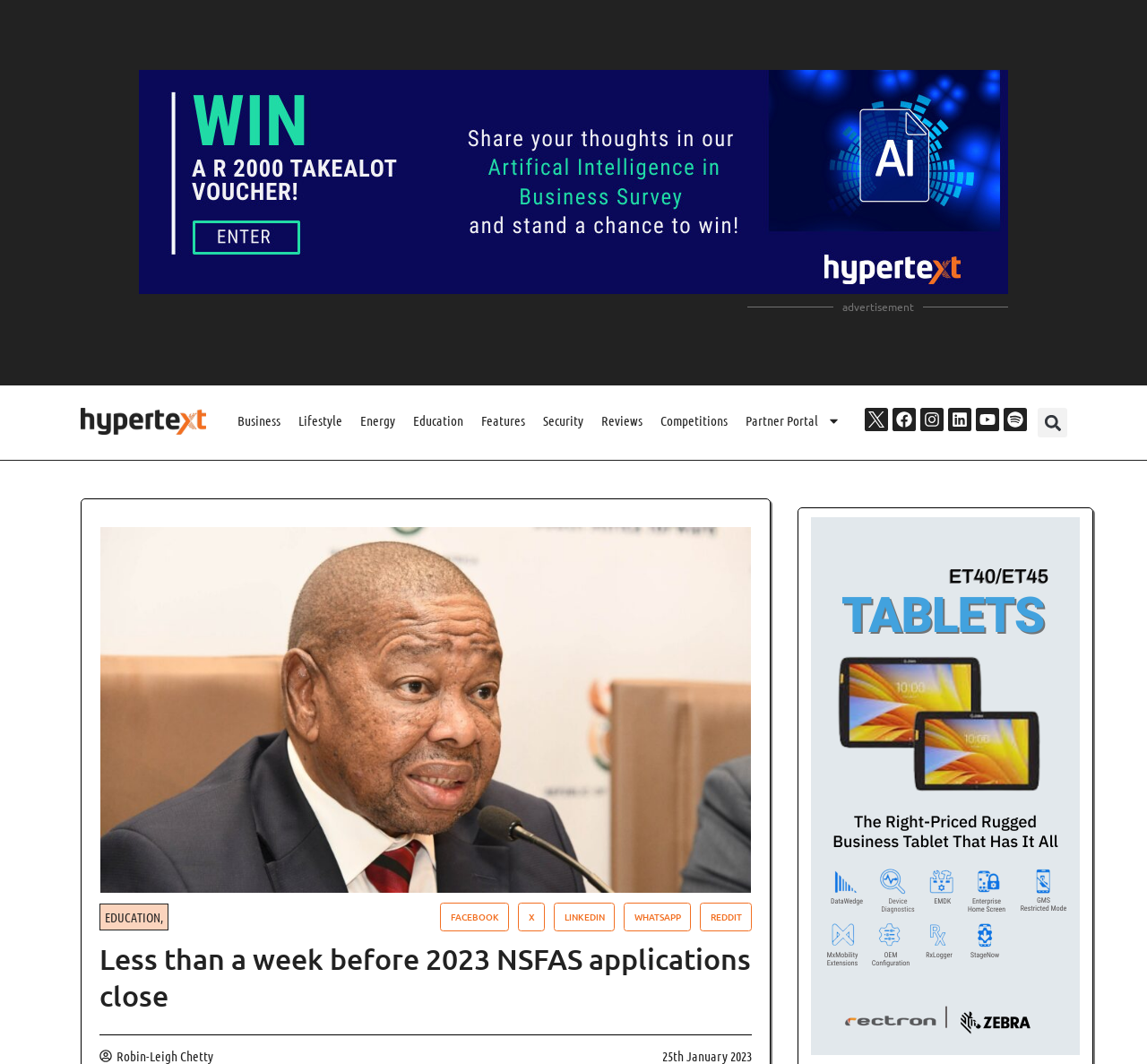Show the bounding box coordinates for the element that needs to be clicked to execute the following instruction: "Share on Facebook". Provide the coordinates in the form of four float numbers between 0 and 1, i.e., [left, top, right, bottom].

[0.384, 0.849, 0.444, 0.875]